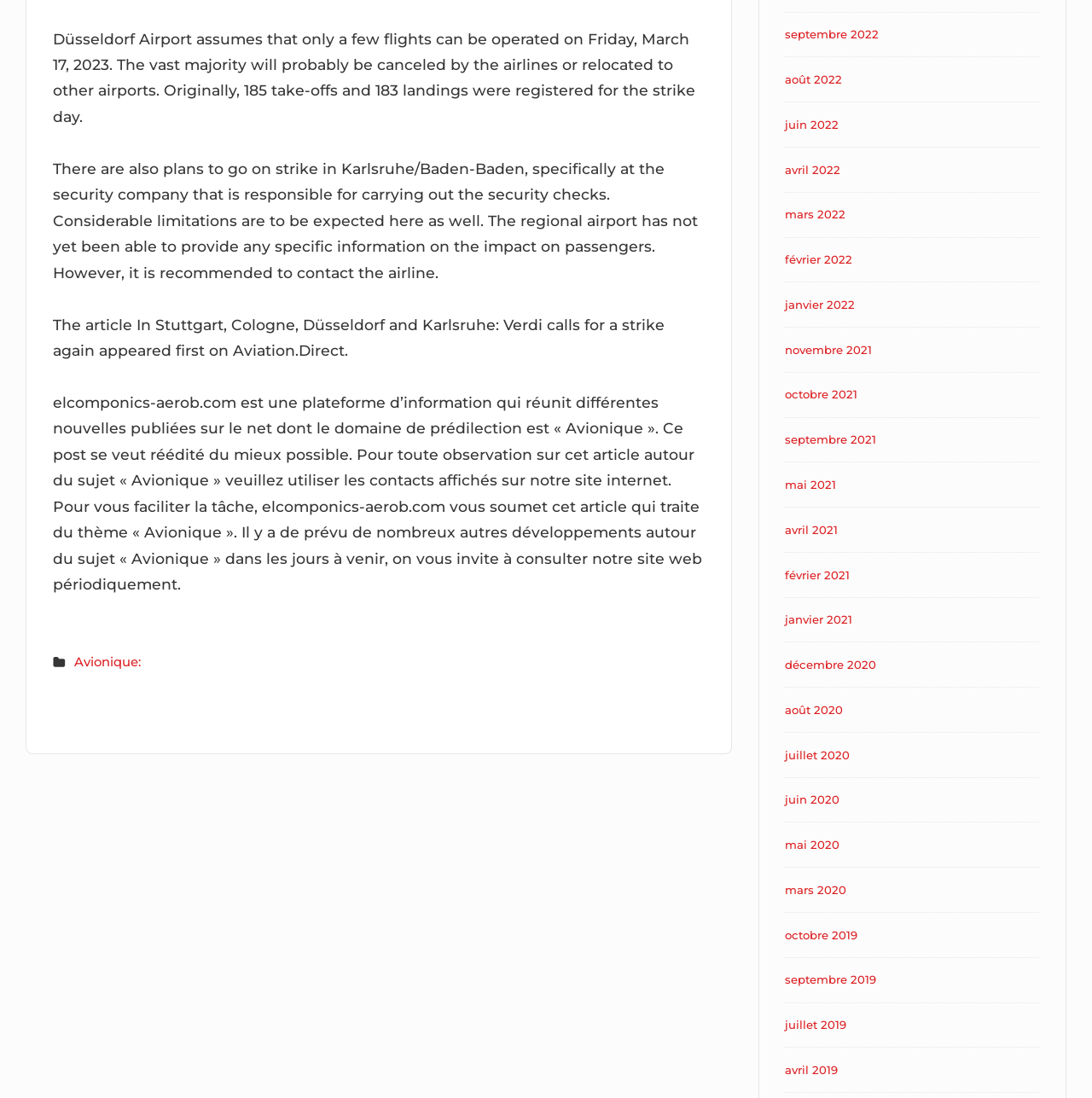Find the bounding box coordinates of the clickable region needed to perform the following instruction: "Explore news from septembre 2022". The coordinates should be provided as four float numbers between 0 and 1, i.e., [left, top, right, bottom].

[0.719, 0.025, 0.805, 0.038]